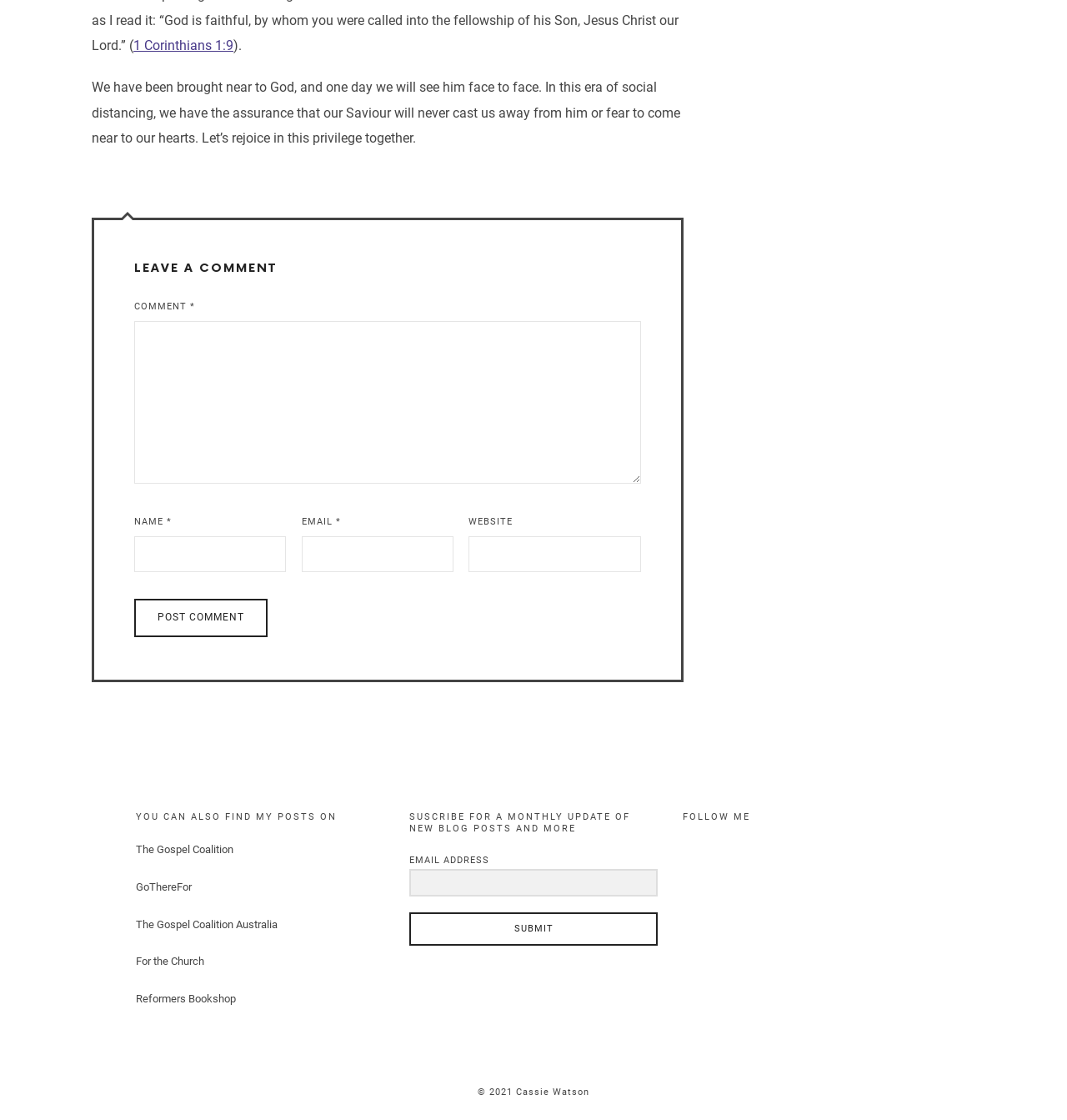Please find the bounding box coordinates of the element that you should click to achieve the following instruction: "Post a comment". The coordinates should be presented as four float numbers between 0 and 1: [left, top, right, bottom].

[0.126, 0.535, 0.251, 0.569]